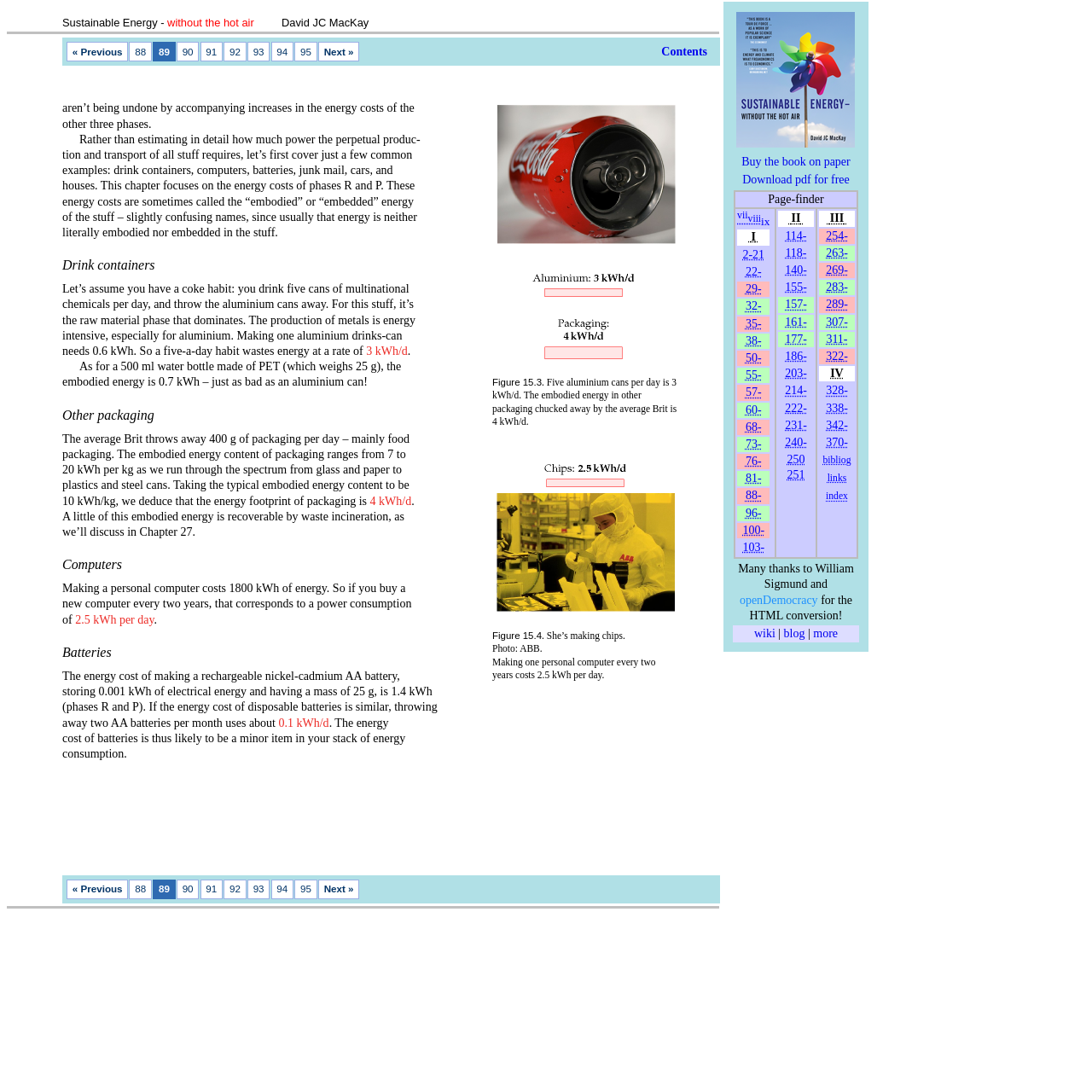Using the webpage screenshot, locate the HTML element that fits the following description and provide its bounding box: "Download pdf for free".

[0.68, 0.159, 0.778, 0.17]